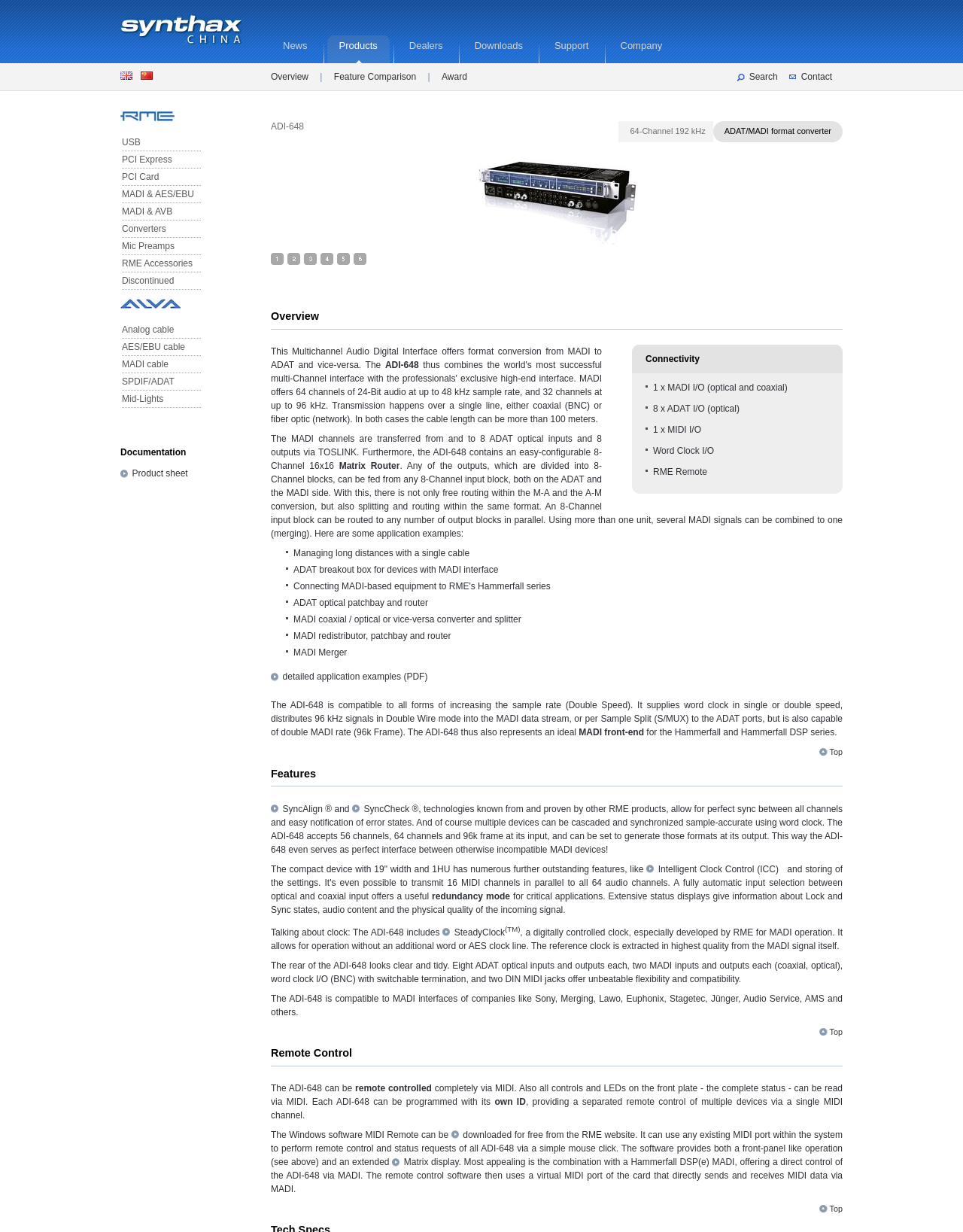What is the function of the Matrix Router?
Please give a well-detailed answer to the question.

The function is obtained from the static text 'The MADI channels are transferred from and to 8 ADAT optical inputs and 8 outputs via TOSLINK. Furthermore, the ADI-648 contains an easy-configurable 8-Channel 16x16 Matrix Router.' which describes the functionality of the Matrix Router.